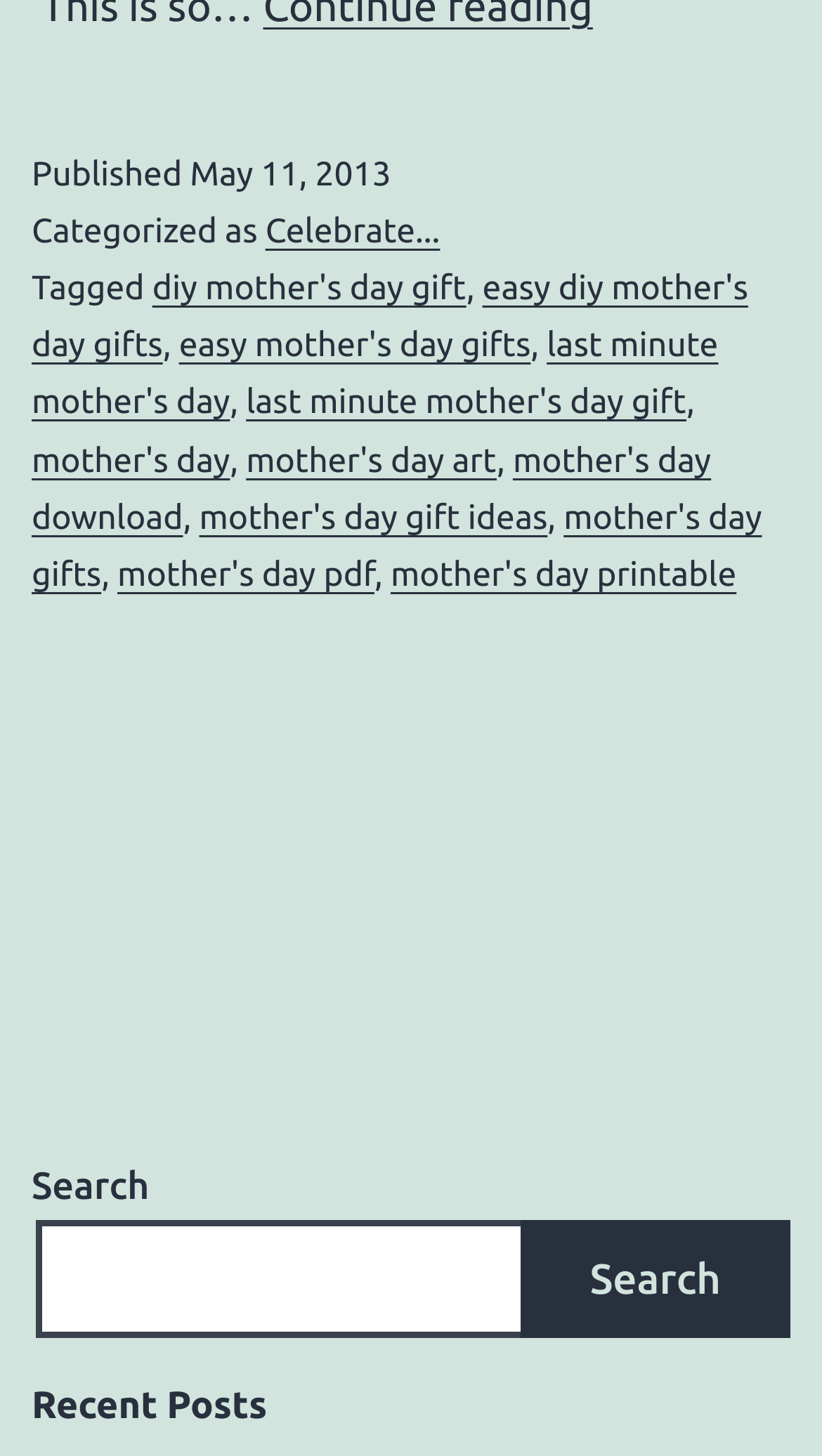How many tags are associated with the current post?
With the help of the image, please provide a detailed response to the question.

I counted the number of tags by looking at the footer section of the webpage, where it lists the tags 'Celebrate...', 'diy mother's day gift', 'easy diy mother's day gifts', 'easy mother's day gifts', 'last minute mother's day', 'last minute mother's day gift', 'mother's day', 'mother's day art', and 'mother's day download'.